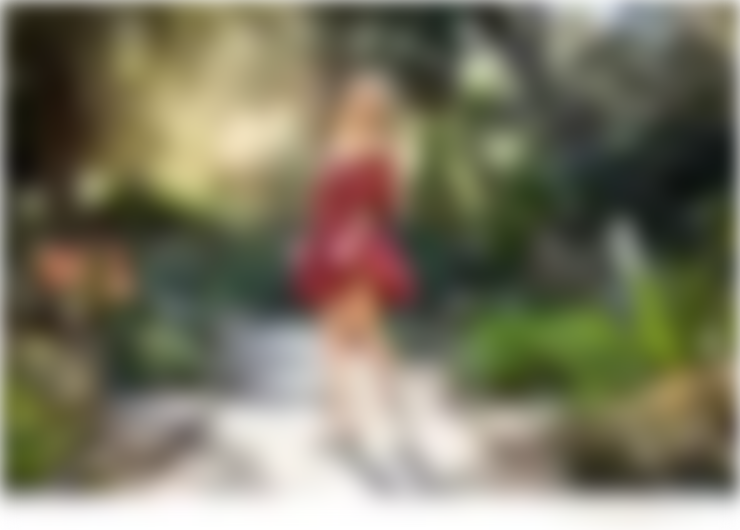Where is the senior photography session taking place?
Using the image, answer in one word or phrase.

Alachua, Florida